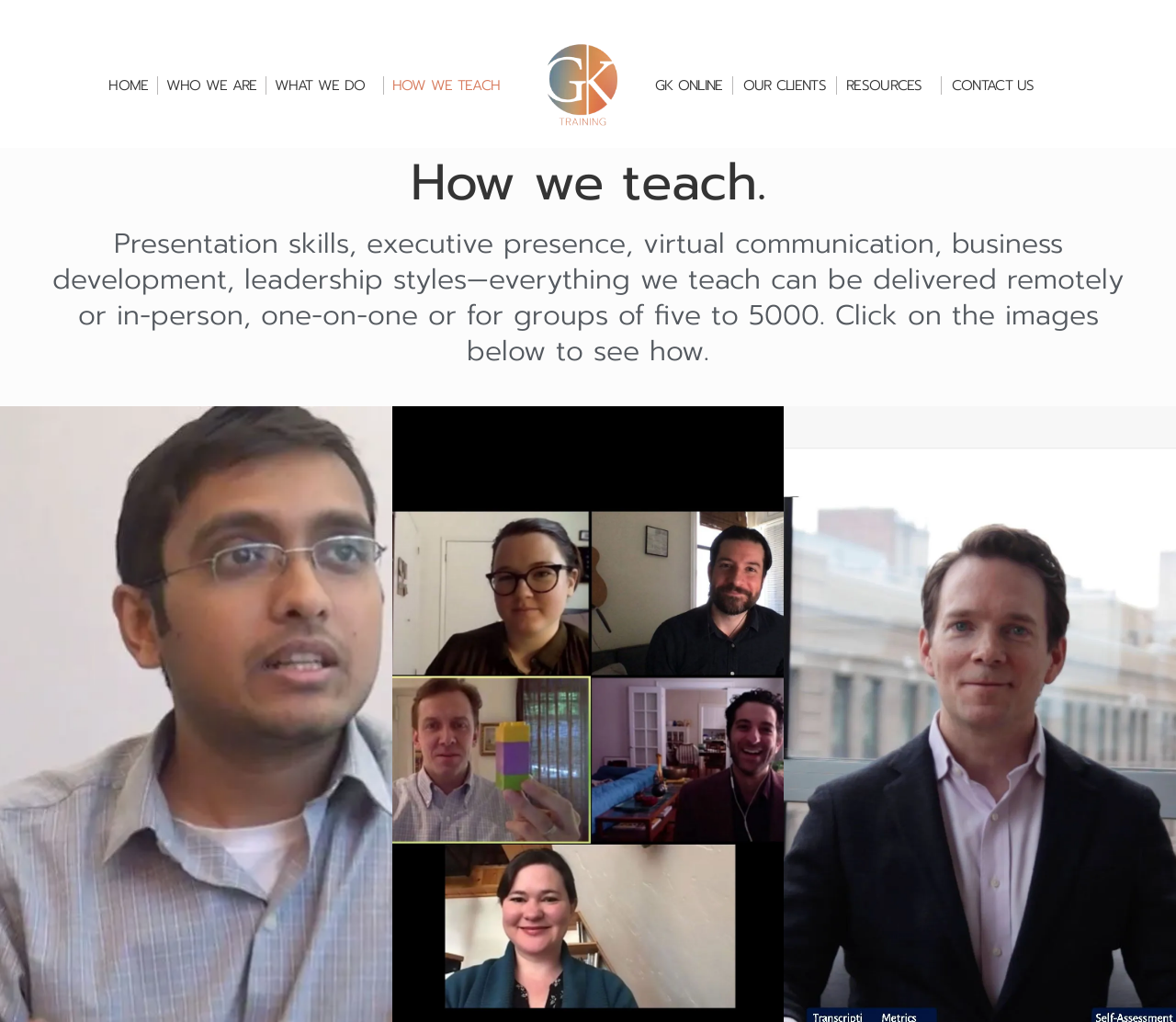How many types of training does GK Training provide?
Provide an in-depth and detailed answer to the question.

From the webpage, it can be seen that GK Training provides three types of training: individual training, group training, and online training. This is evident from the three headings 'INDIVIDUAL TRAINING', 'GROUP TRAINING', and 'ONLINE TRAINING'.